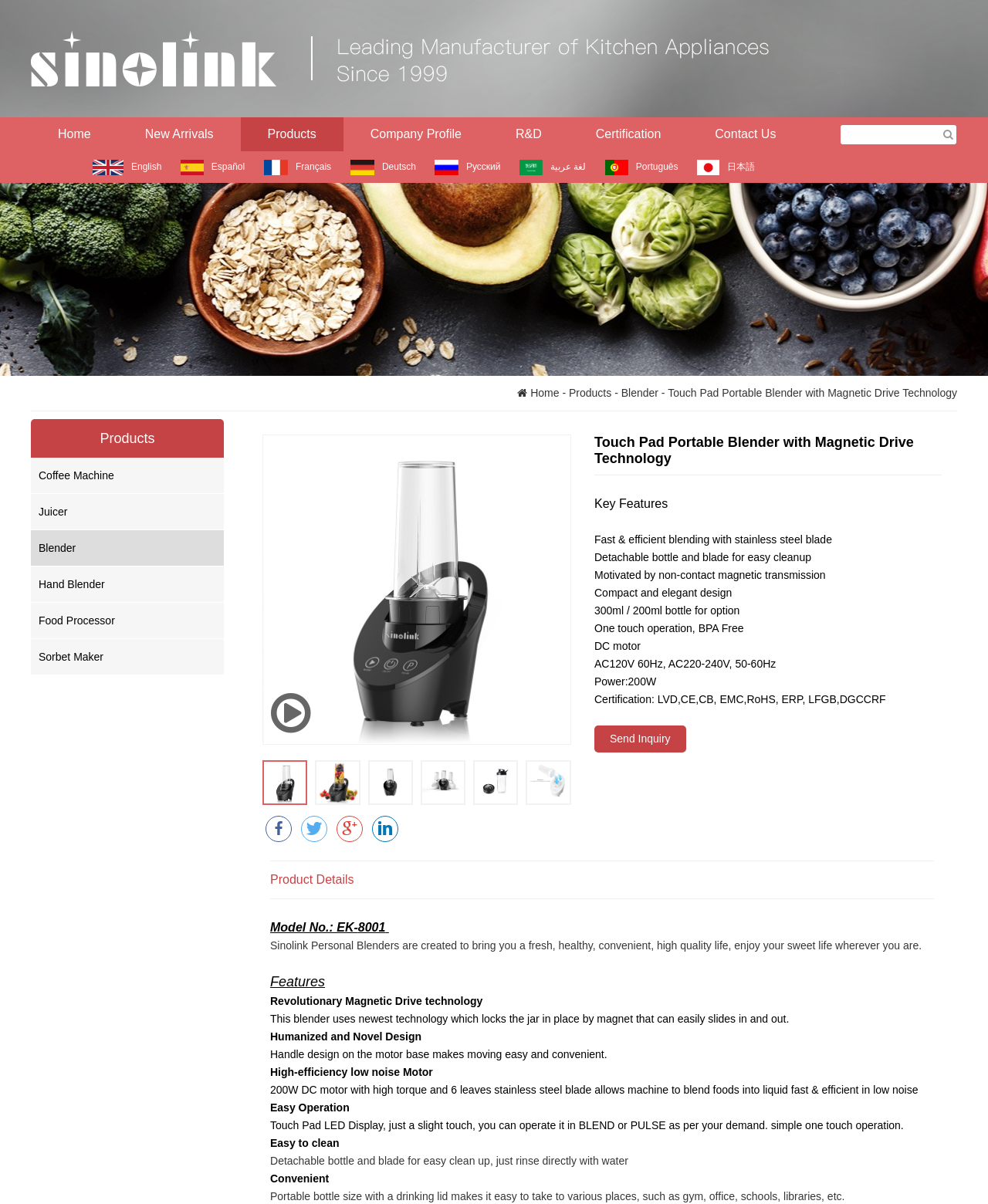What is the power of the motor?
Look at the image and respond with a one-word or short phrase answer.

200W